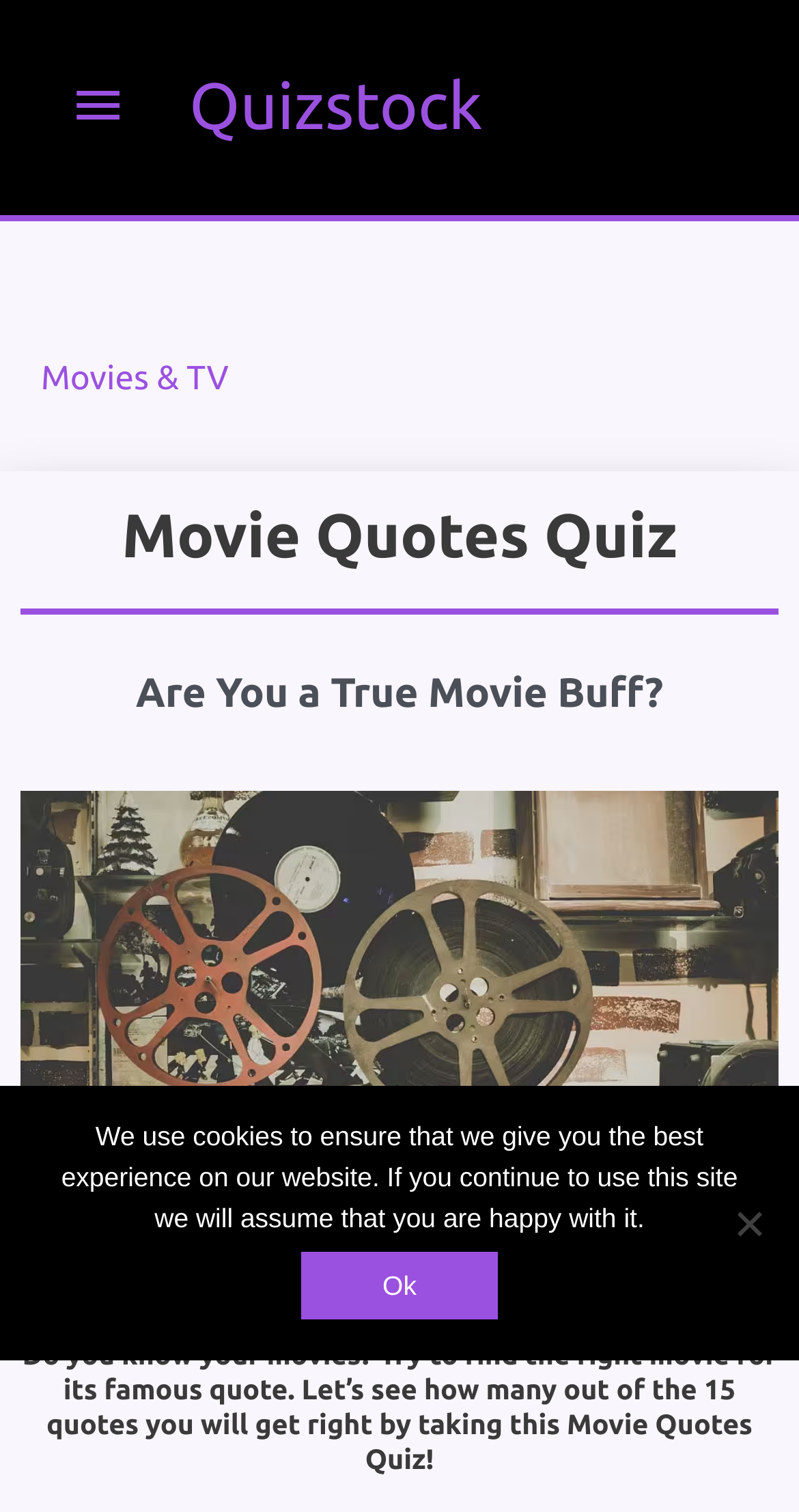Provide a short answer to the following question with just one word or phrase: How many quotes will be tested in this quiz?

15